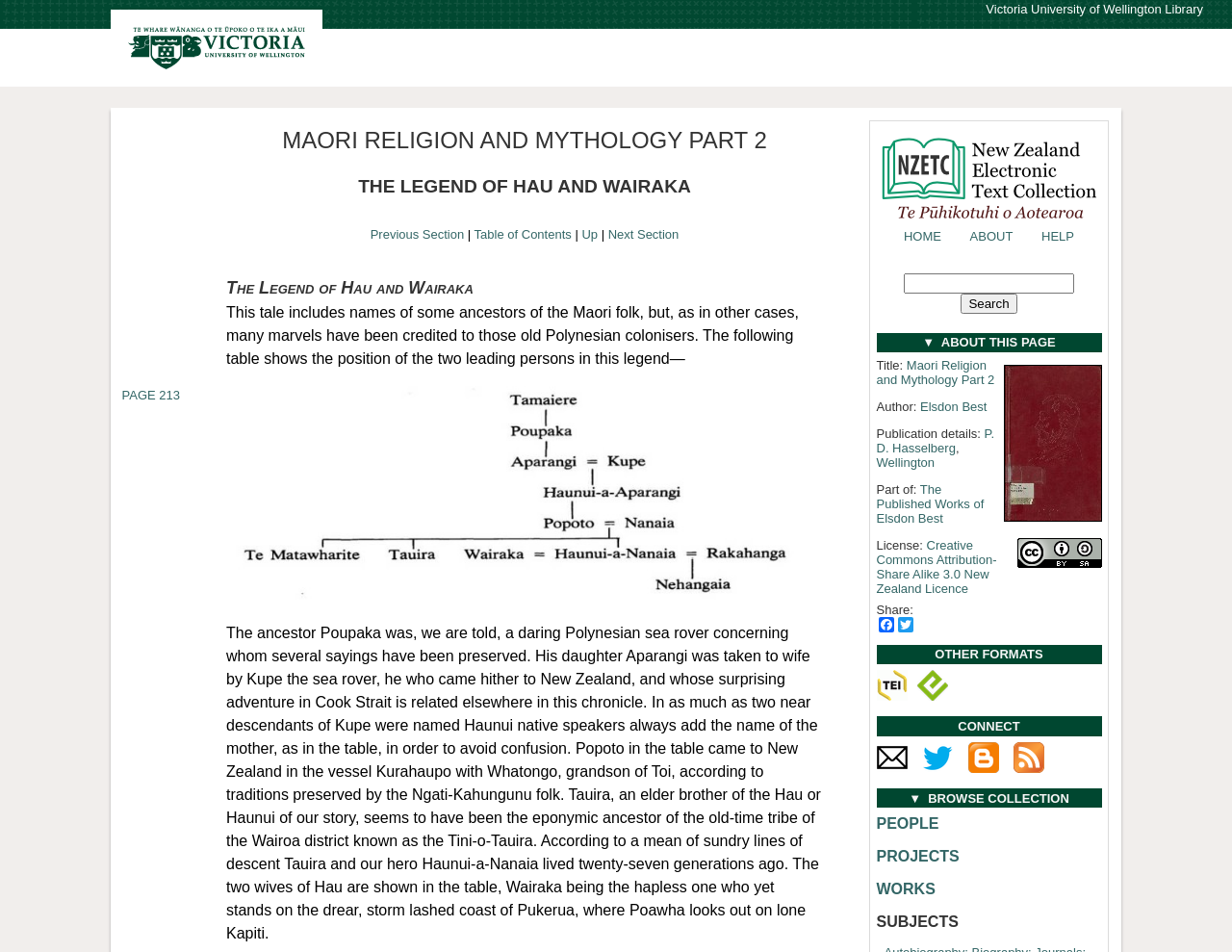Using the description: "Next Section", determine the UI element's bounding box coordinates. Ensure the coordinates are in the format of four float numbers between 0 and 1, i.e., [left, top, right, bottom].

[0.493, 0.239, 0.551, 0.254]